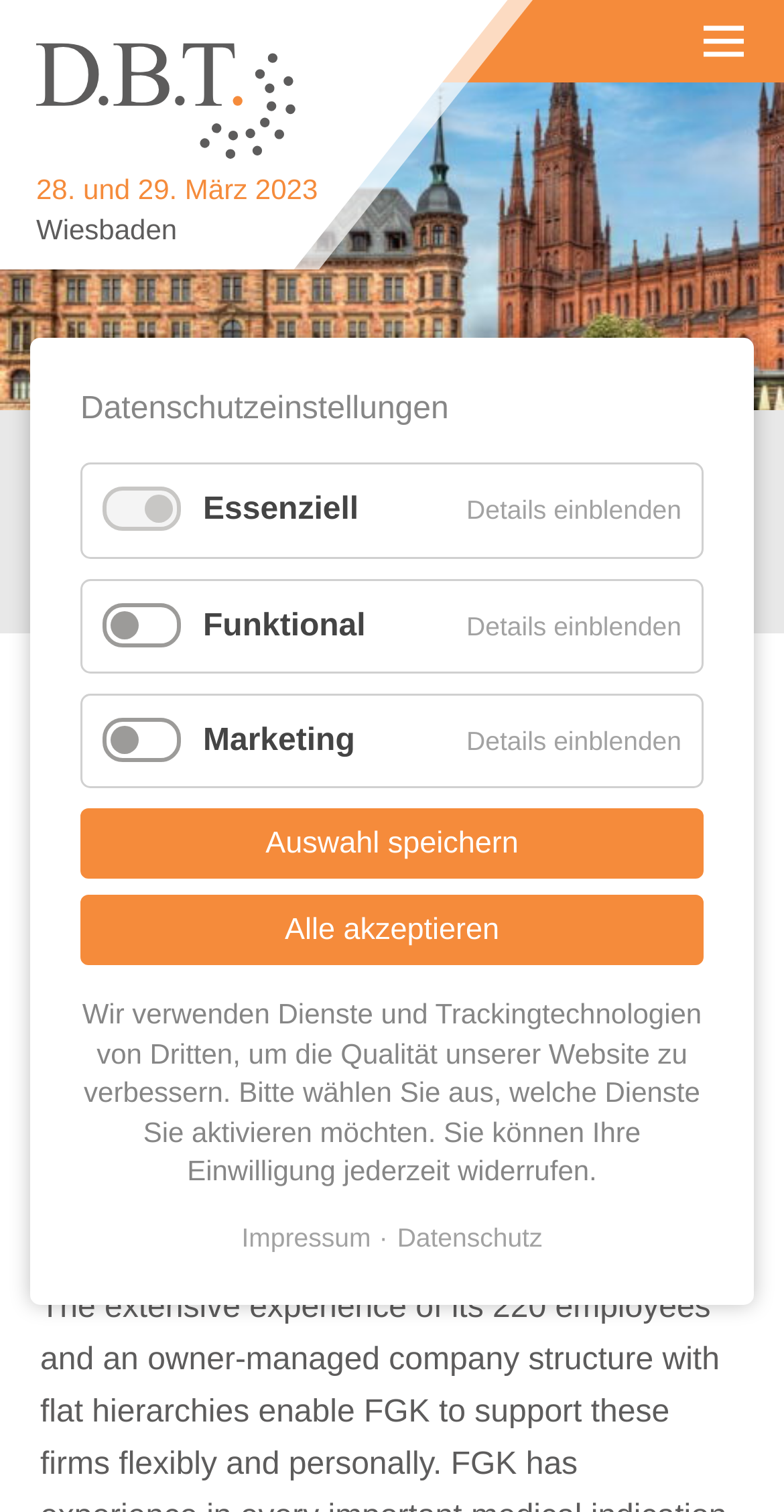Please extract the title of the webpage.

FGK Clinical Research GmbH